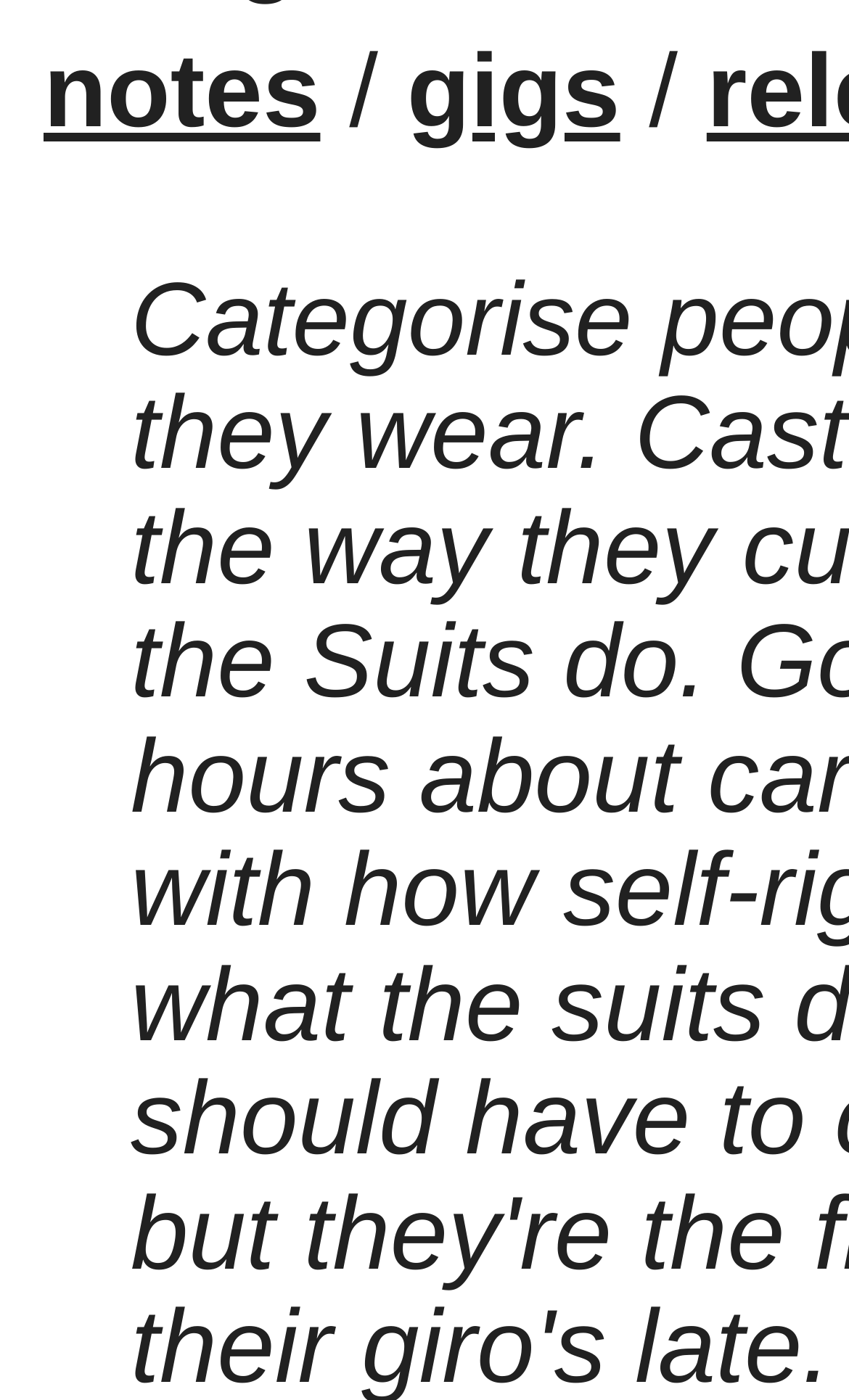Identify the bounding box of the UI element that matches this description: "notes".

[0.051, 0.025, 0.377, 0.107]